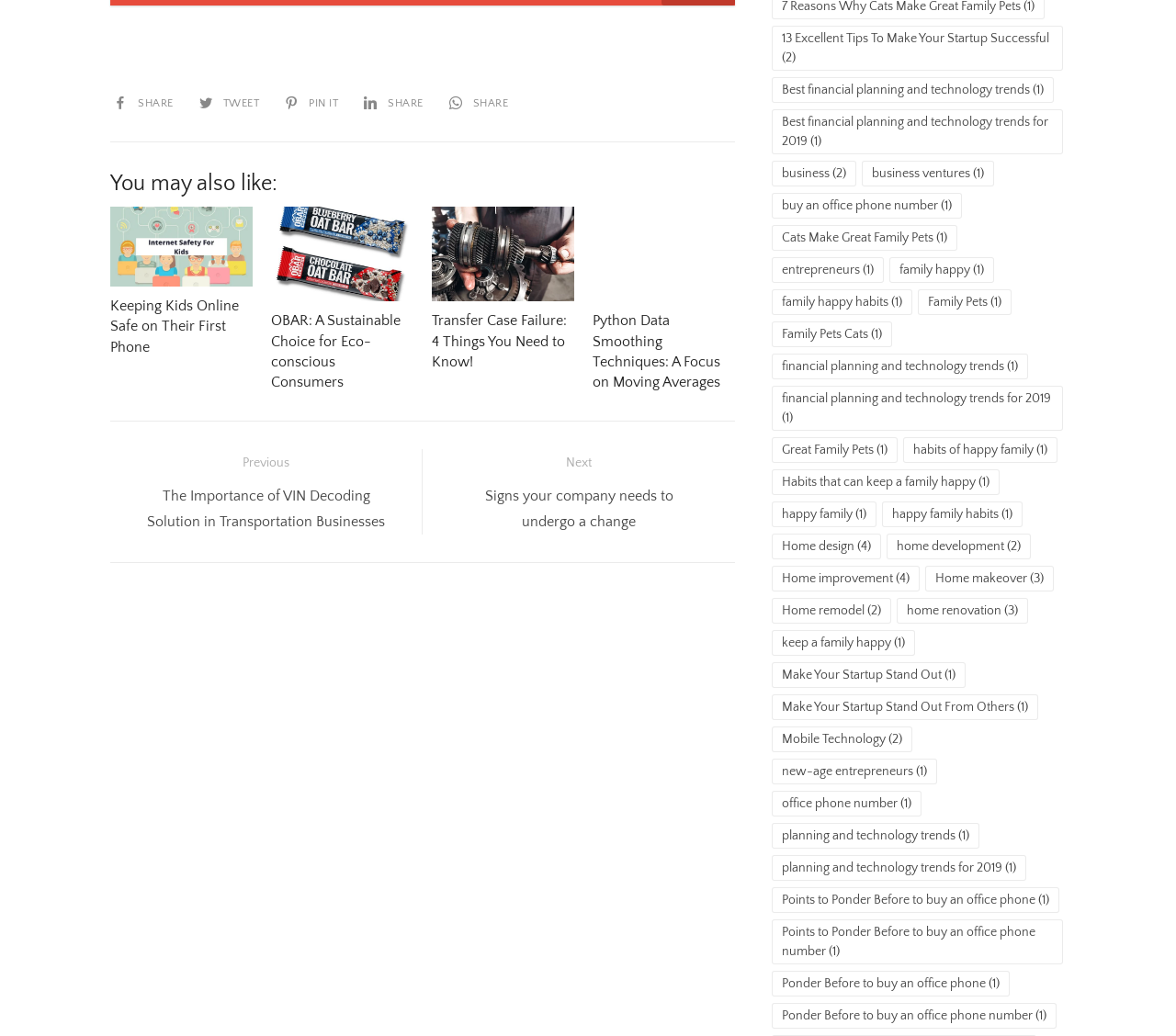Determine the bounding box coordinates of the region to click in order to accomplish the following instruction: "Click on the 'Plastic stander custom board game accessories card holder game plastic pieces plastic bits' link". Provide the coordinates as four float numbers between 0 and 1, specifically [left, top, right, bottom].

None